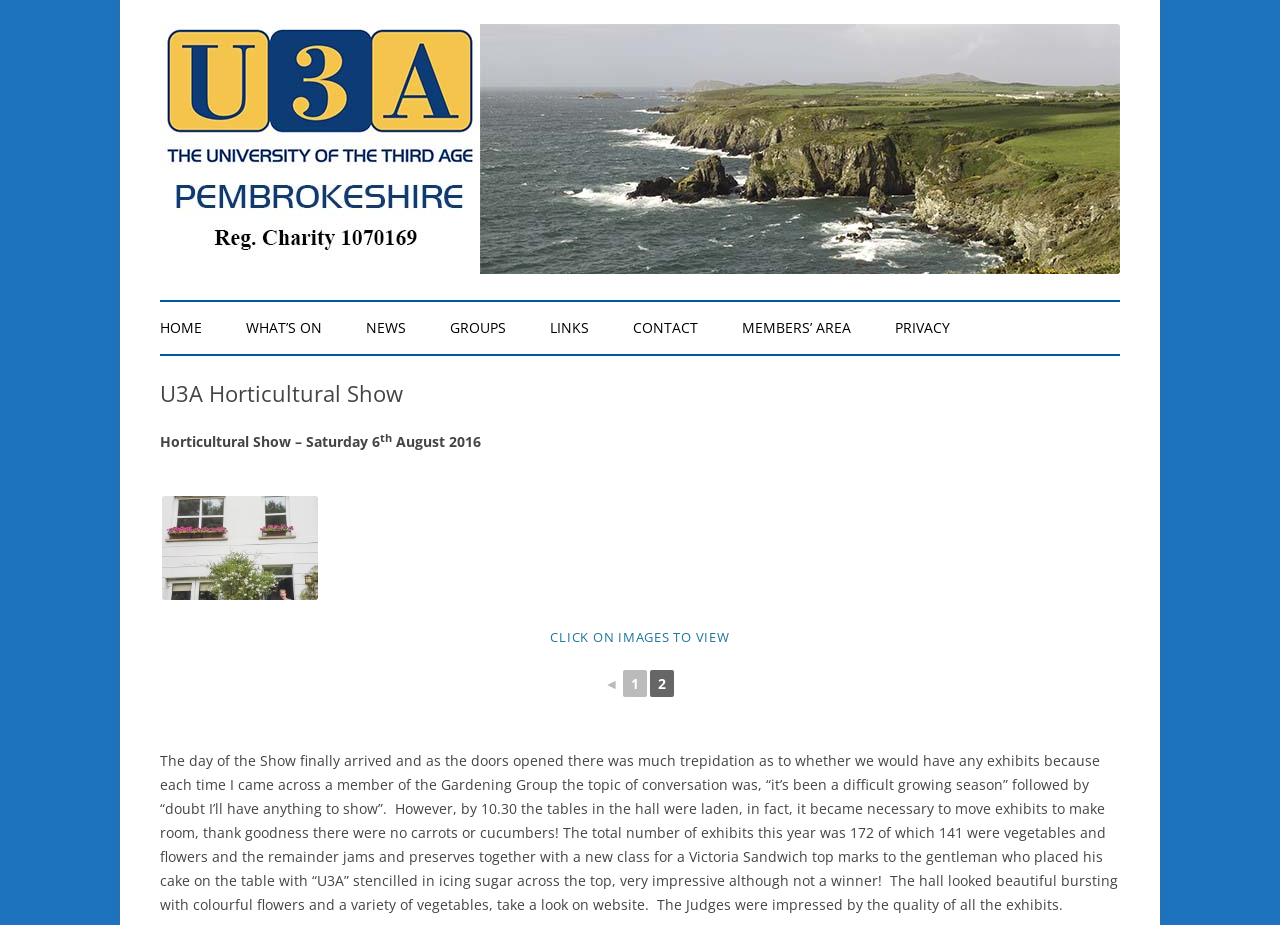Given the element description, predict the bounding box coordinates in the format (top-left x, top-left y, bottom-right x, bottom-right y). Make sure all values are between 0 and 1. Here is the element description: parent_node: Skip to content

[0.125, 0.28, 0.875, 0.301]